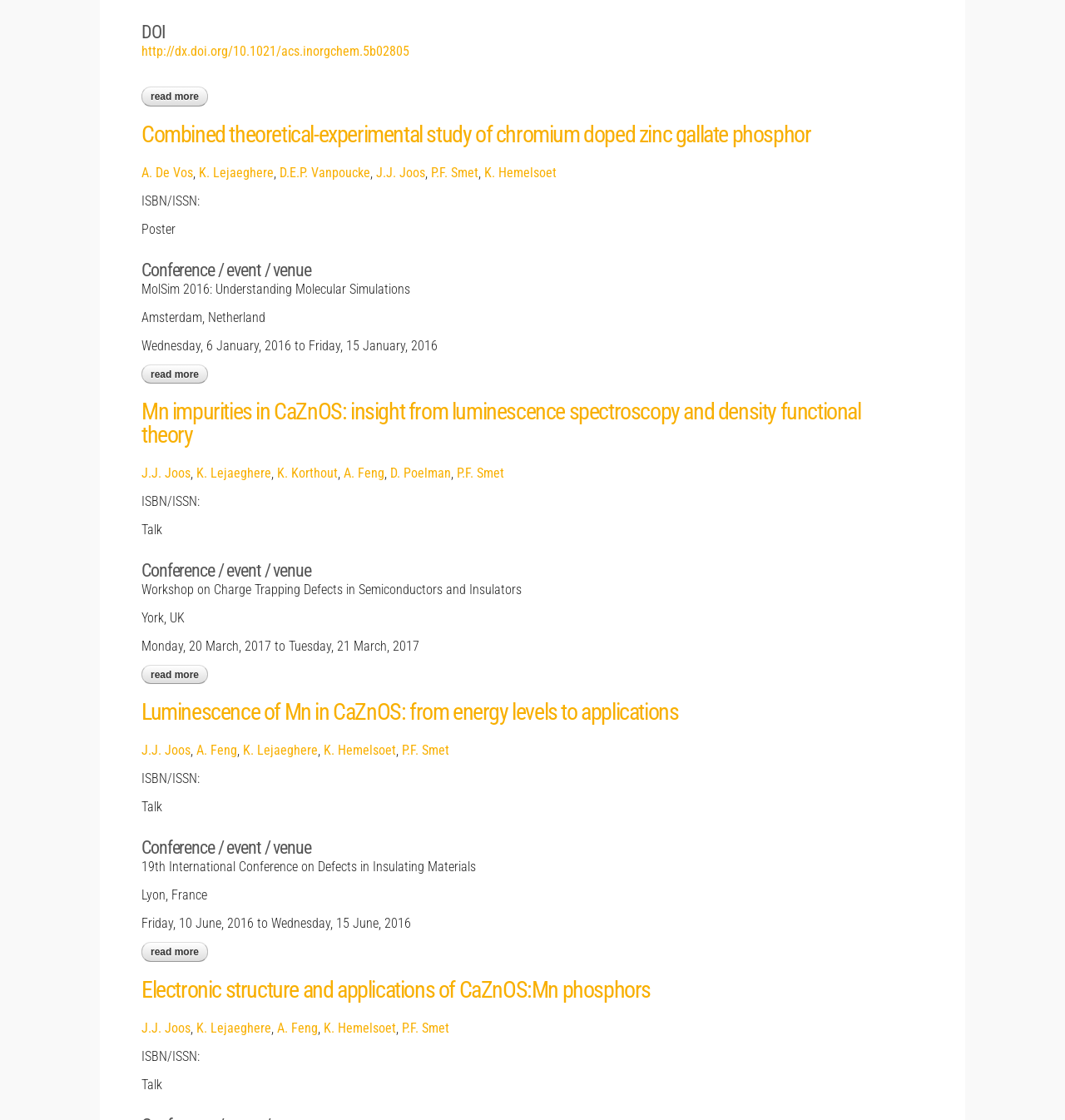Show the bounding box coordinates of the element that should be clicked to complete the task: "read more about mn impurities in caznos: insight from luminescence spectroscopy and density functional theory".

[0.133, 0.594, 0.195, 0.611]